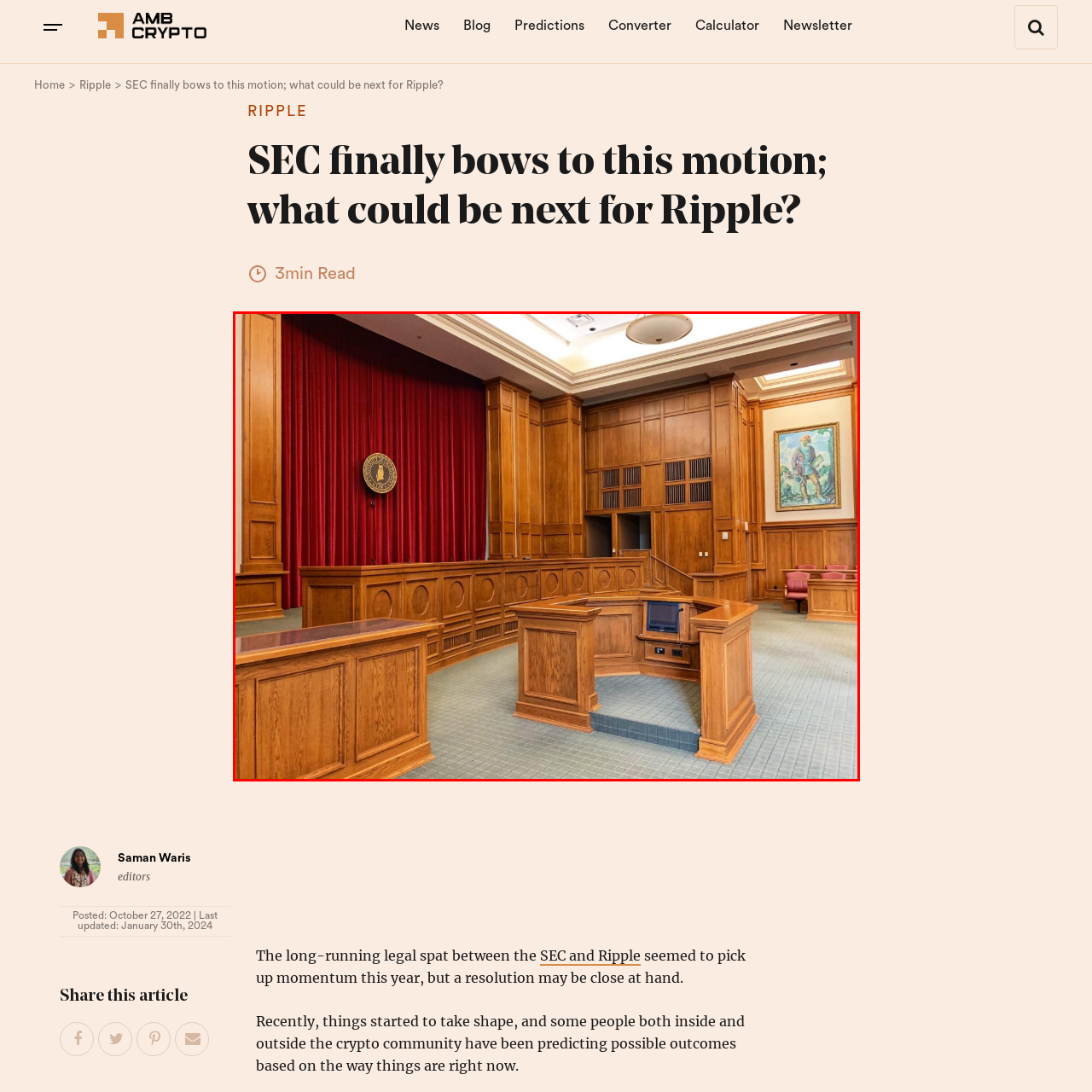Create a detailed narrative describing the image bounded by the red box.

The image depicts the interior of a courtroom, characterized by its elegant wooden paneling and rich hues. A prominent feature is the striking red curtain draped behind the judge's bench, lending an air of formality to the space. The courtroom is designed with a spacious layout, showcasing ample seating and a large, polished wooden desk that serves as the judge's podium. On the right side, soft armchairs are arranged, suggesting a place for spectators or legal counsel. The walls are adorned with subtle decorative elements, including a notable painting that adds a touch of artistry to the judicial environment. Overall, the scene conveys a sense of seriousness and professionalism, reflective of the legal proceedings that typically occur within such a setting.